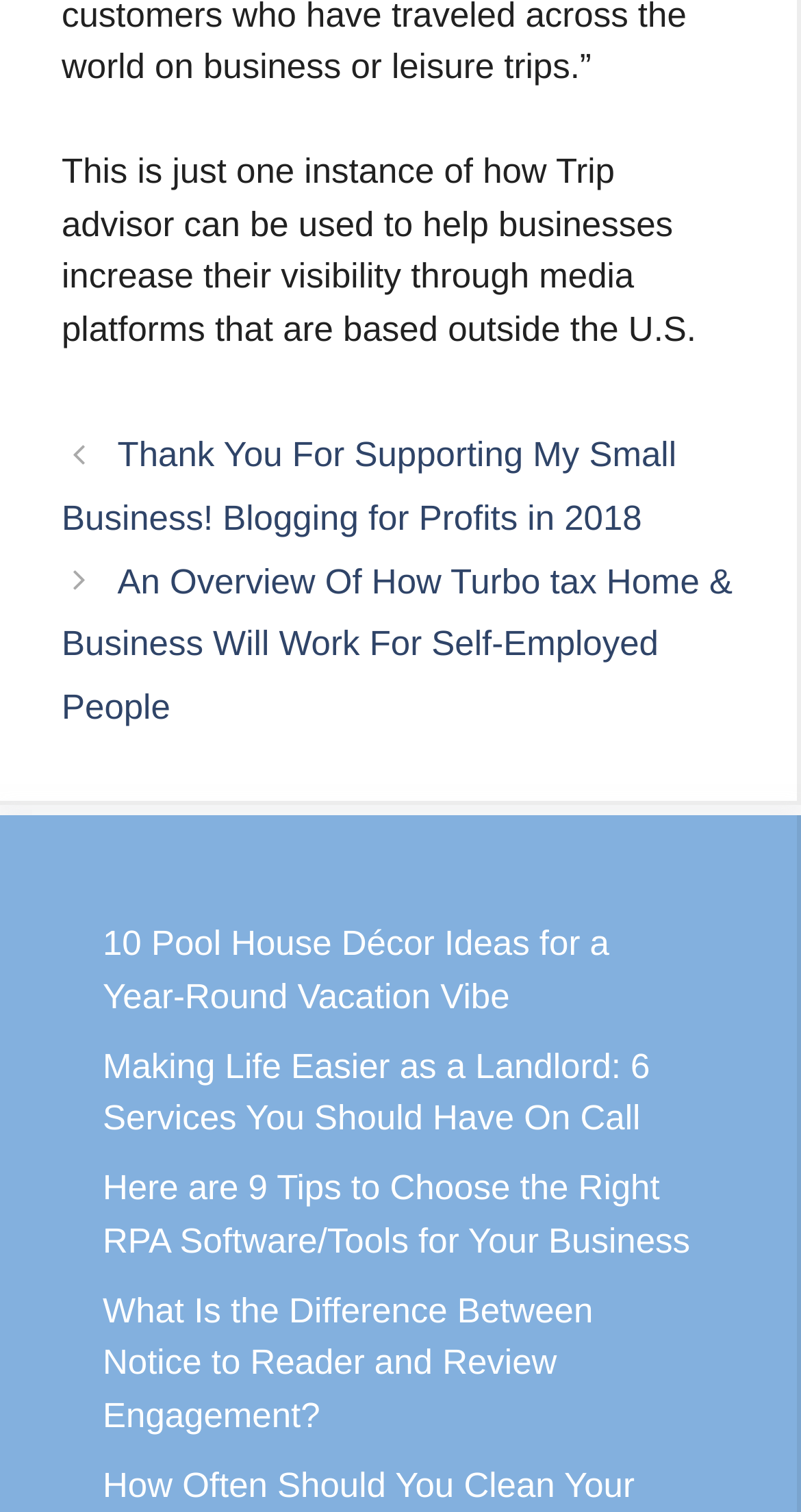What is the topic of the first link?
Using the image as a reference, answer the question with a short word or phrase.

Supporting My Small Business